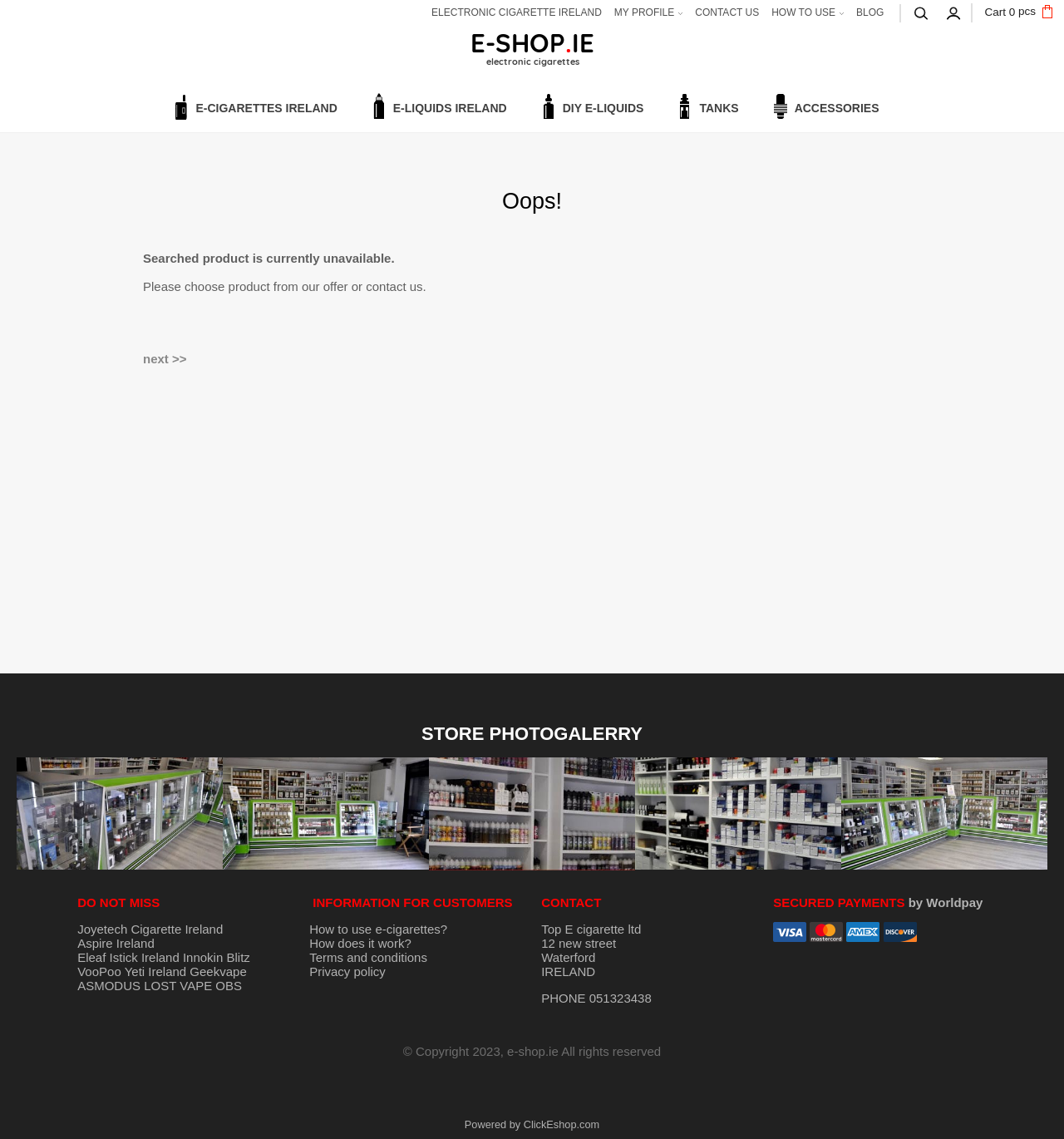Predict the bounding box coordinates of the area that should be clicked to accomplish the following instruction: "Click on the 'Cart 0 pcs' link". The bounding box coordinates should consist of four float numbers between 0 and 1, i.e., [left, top, right, bottom].

[0.925, 0.0, 0.989, 0.02]